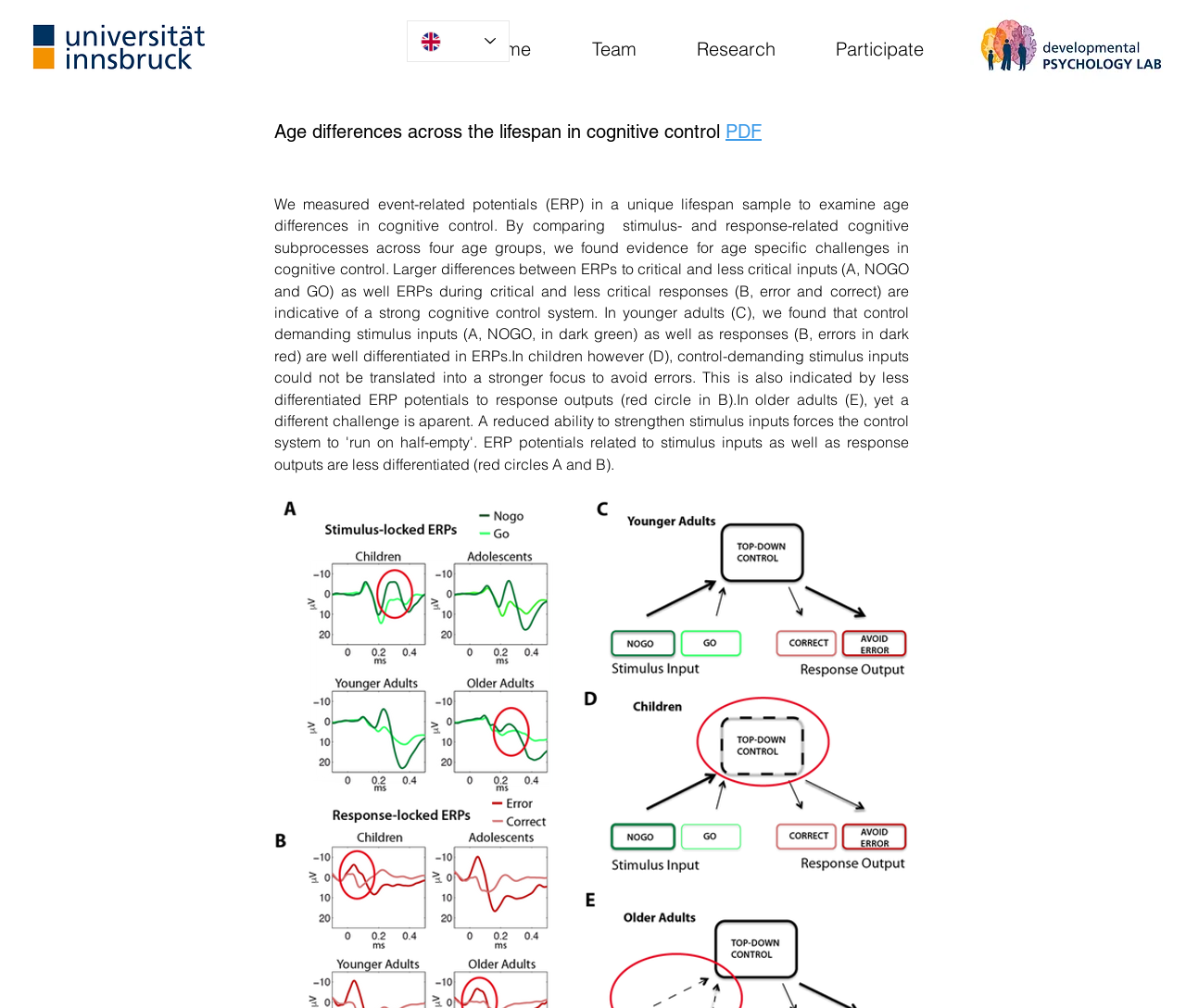Provide the bounding box coordinates of the UI element this sentence describes: "aria-label="Language Selector - English selected"".

[0.343, 0.02, 0.43, 0.062]